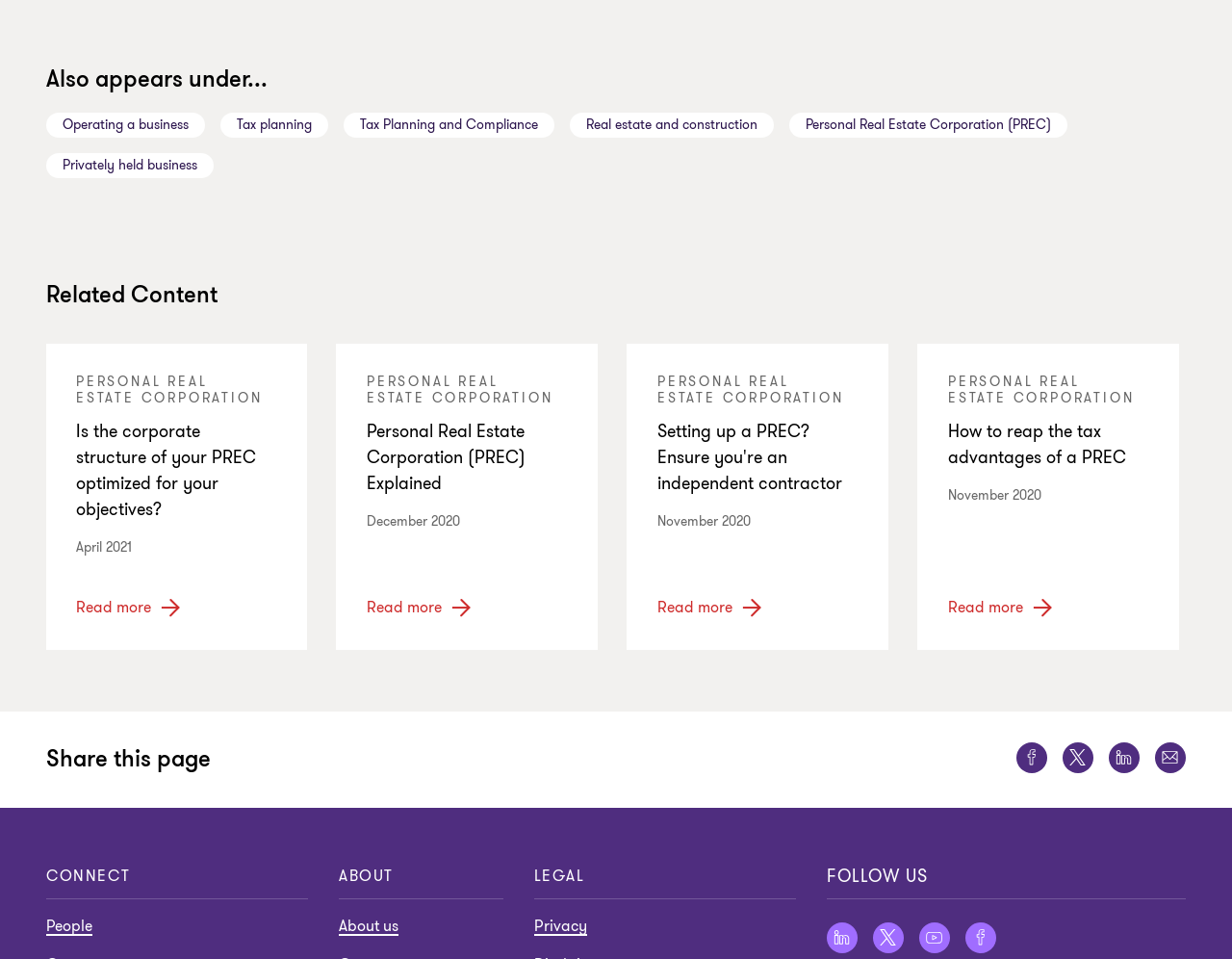Highlight the bounding box coordinates of the element that should be clicked to carry out the following instruction: "Share this page on Facebook". The coordinates must be given as four float numbers ranging from 0 to 1, i.e., [left, top, right, bottom].

[0.825, 0.774, 0.85, 0.806]